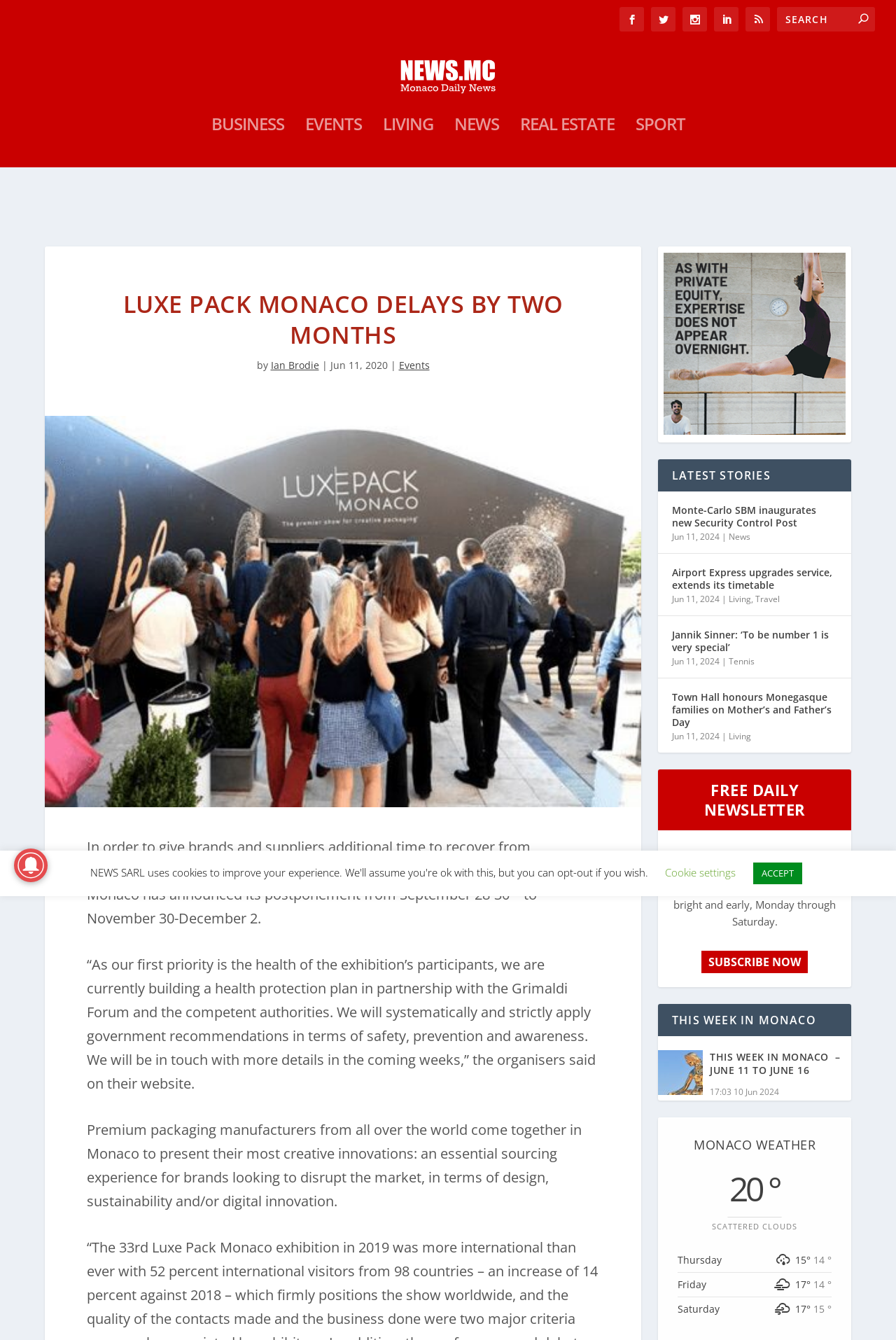Locate the bounding box coordinates of the area to click to fulfill this instruction: "Subscribe to daily newsletter". The bounding box should be presented as four float numbers between 0 and 1, in the order [left, top, right, bottom].

[0.783, 0.669, 0.902, 0.686]